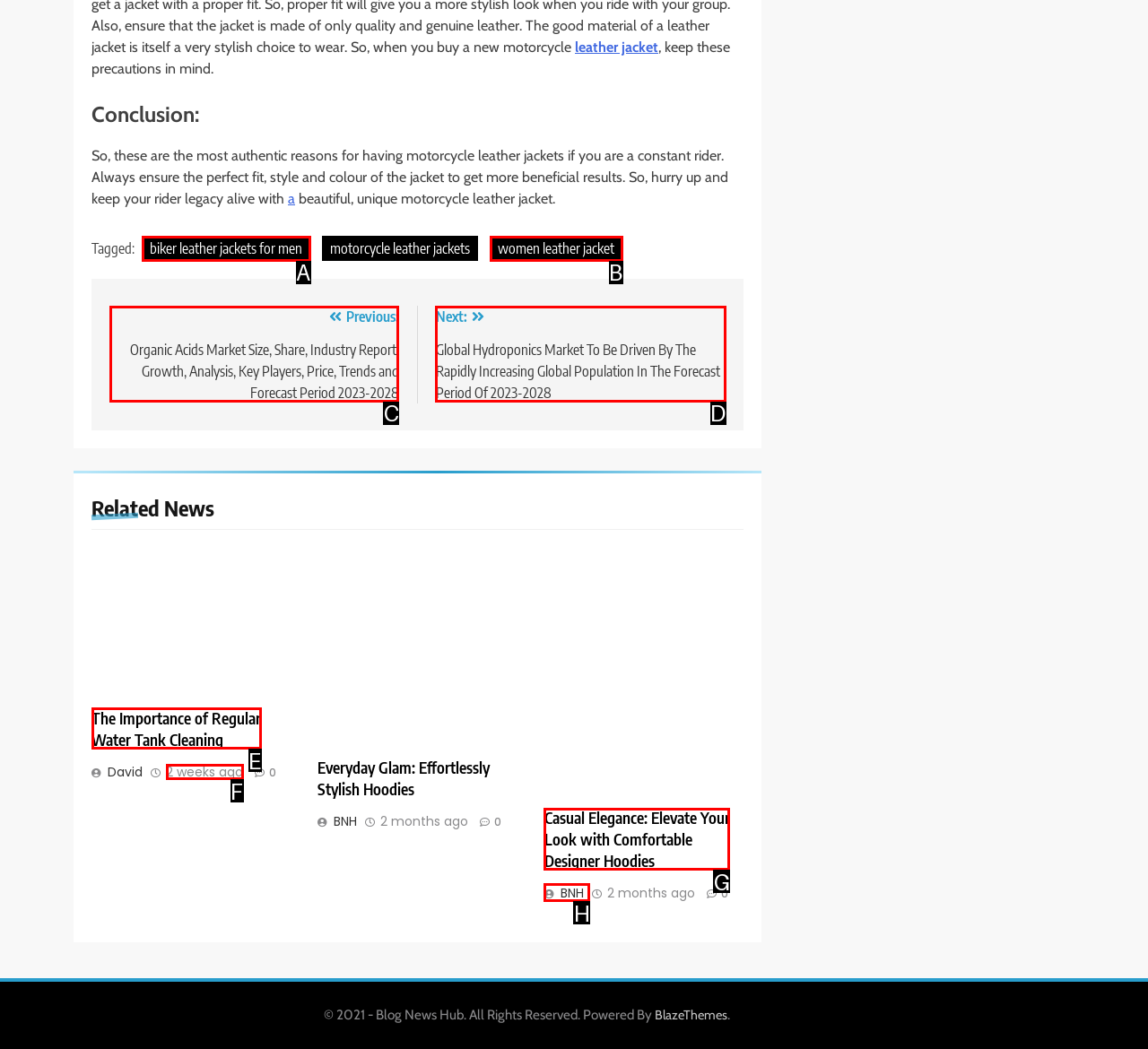Tell me which one HTML element best matches the description: BNH
Answer with the option's letter from the given choices directly.

H